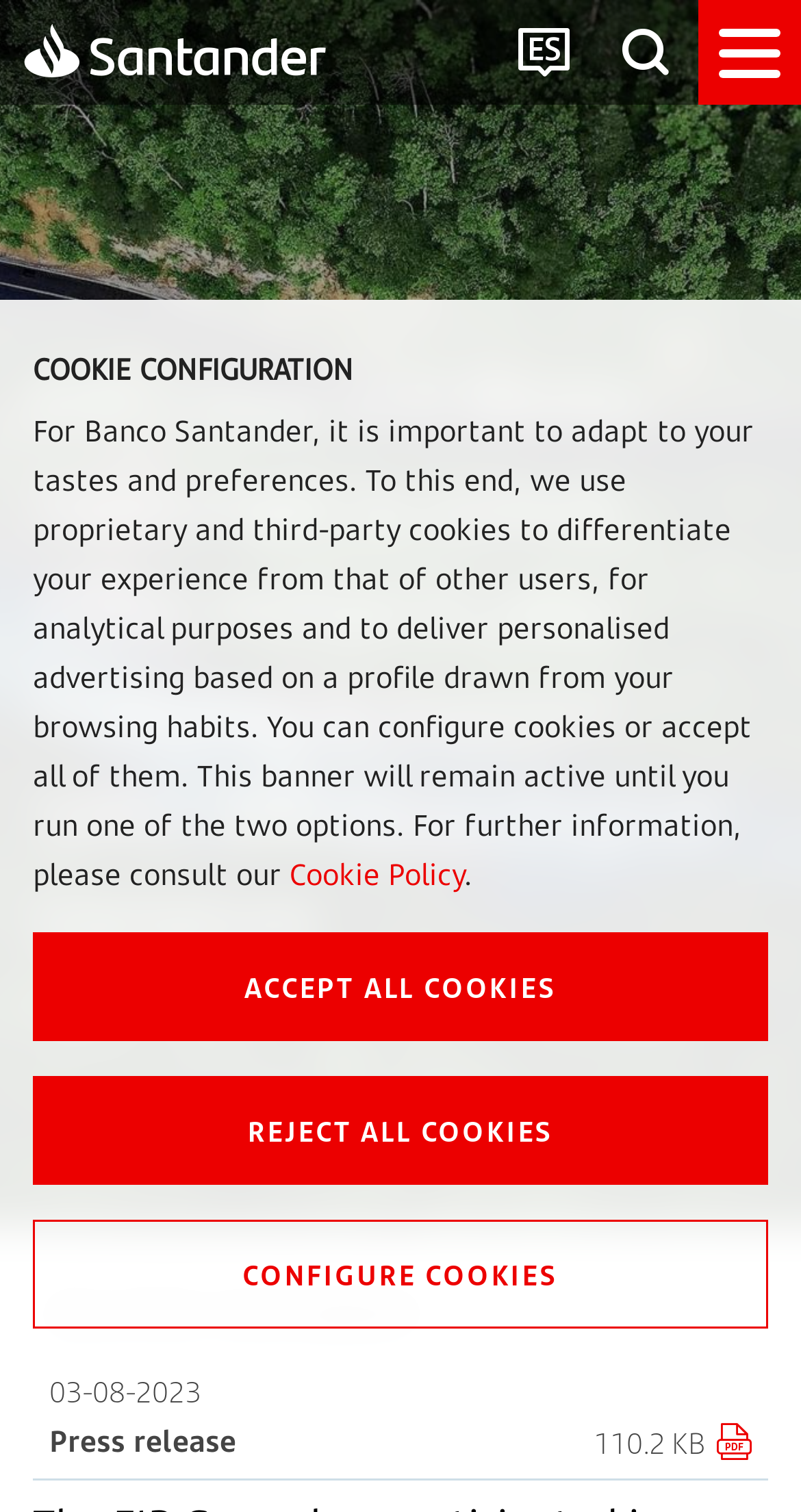Please examine the image and answer the question with a detailed explanation:
What is the file size of the press release?

The webpage provides a link to a press release with a file size of 110.2 KB, dated 03-08-2023.